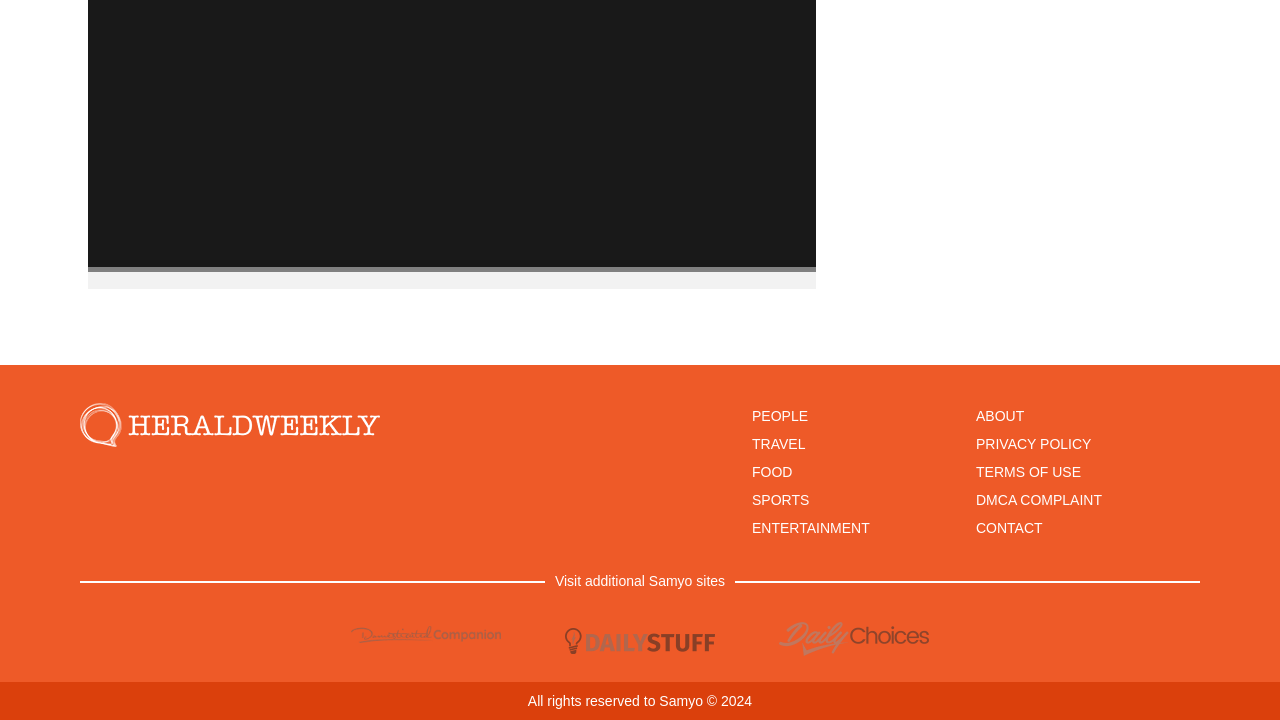Based on the image, provide a detailed response to the question:
What is the name of the website?

The name of the website can be found in the image element with the text 'Herald Weekly' located at the top of the webpage, which is a prominent feature of the website's header.